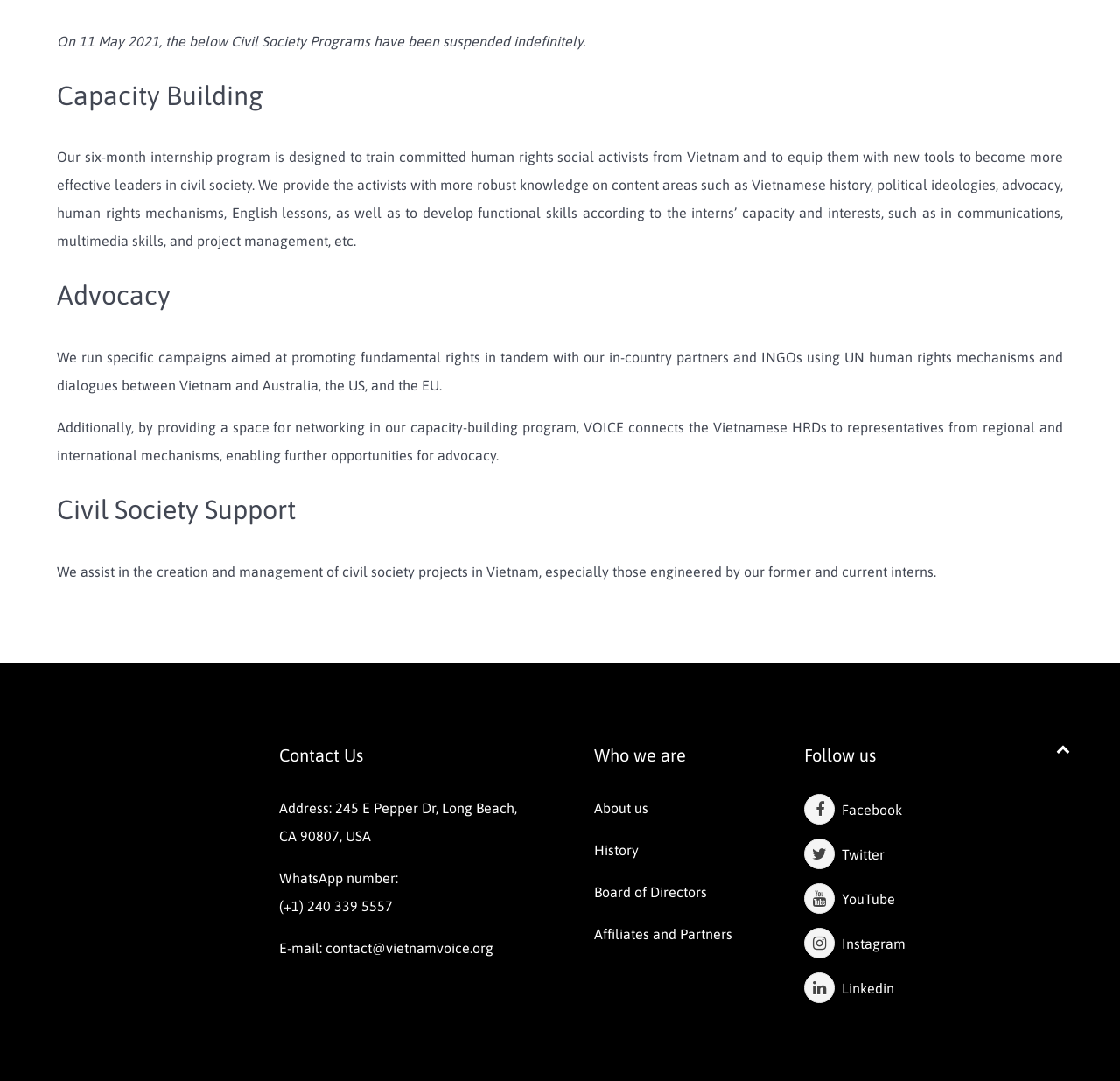Please find the bounding box coordinates for the clickable element needed to perform this instruction: "Click on 'Board of Directors'".

[0.53, 0.818, 0.631, 0.832]